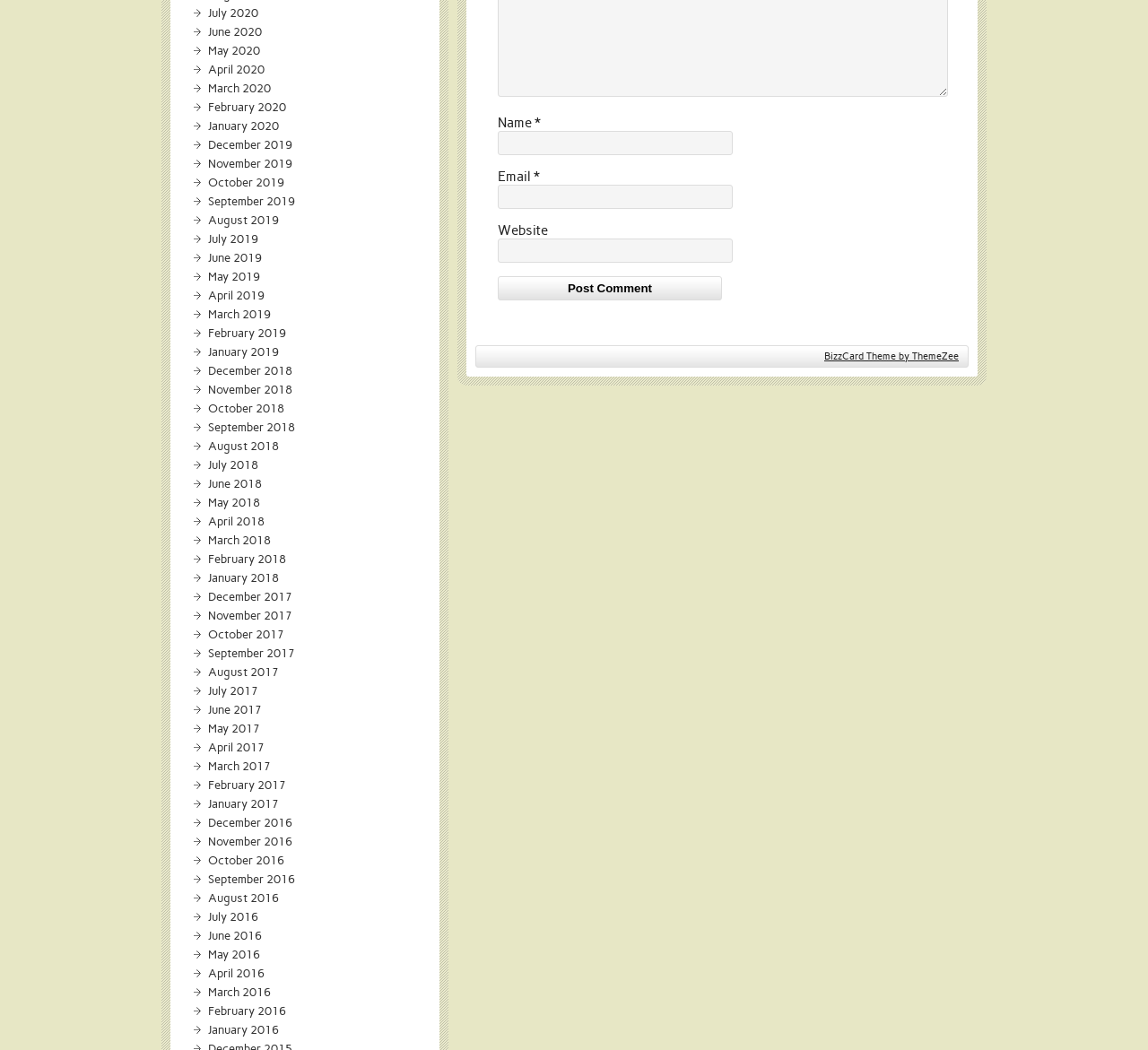Answer in one word or a short phrase: 
What is the required information to post a comment?

Name and Email